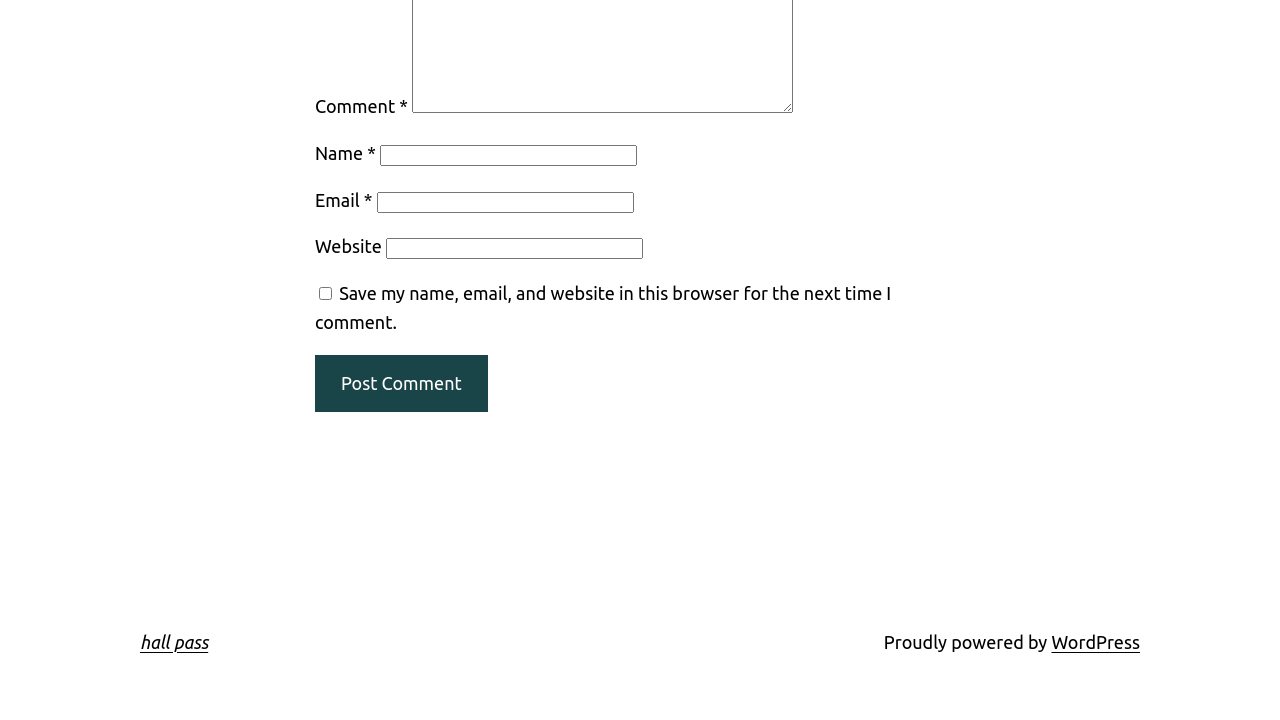What is the function of the checkbox?
Refer to the image and give a detailed answer to the question.

The checkbox is labeled 'Save my name, email, and website in this browser for the next time I comment.' This implies that if the user checks this box, their comment information will be saved for future use.